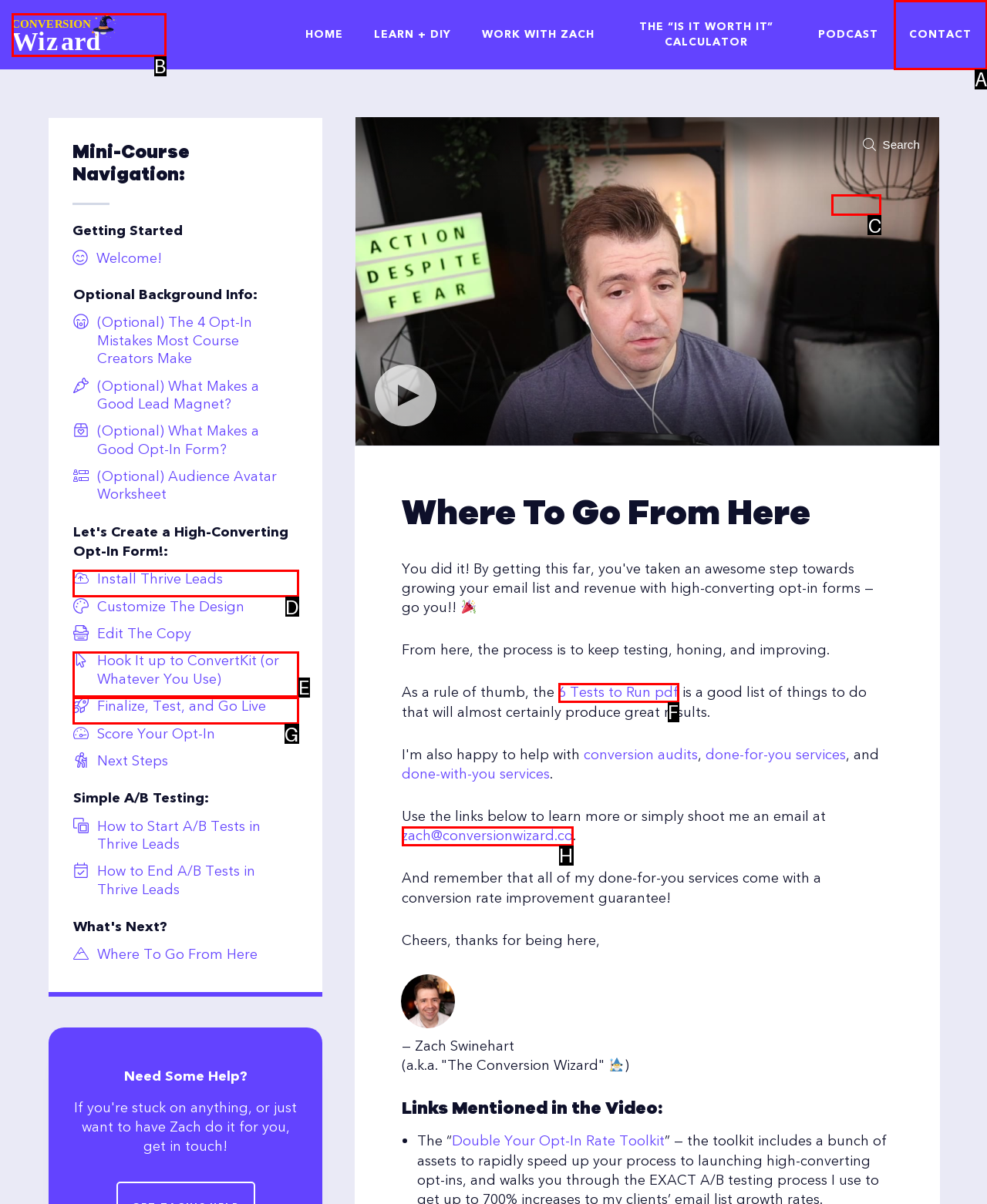Determine which HTML element to click to execute the following task: Click on 'Conversion Wizard' Answer with the letter of the selected option.

B